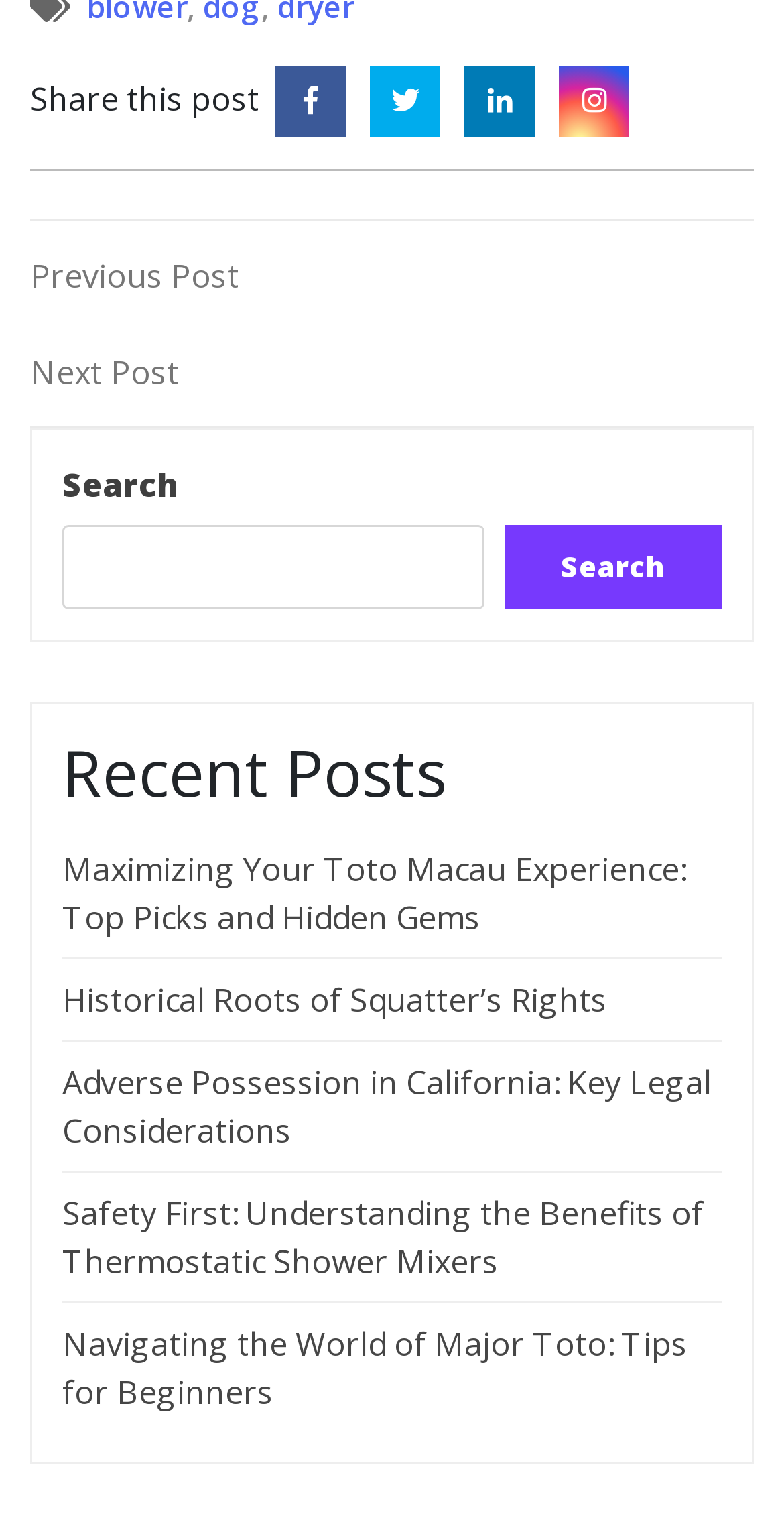Please find the bounding box coordinates of the element that needs to be clicked to perform the following instruction: "Search for something". The bounding box coordinates should be four float numbers between 0 and 1, represented as [left, top, right, bottom].

[0.644, 0.346, 0.921, 0.403]